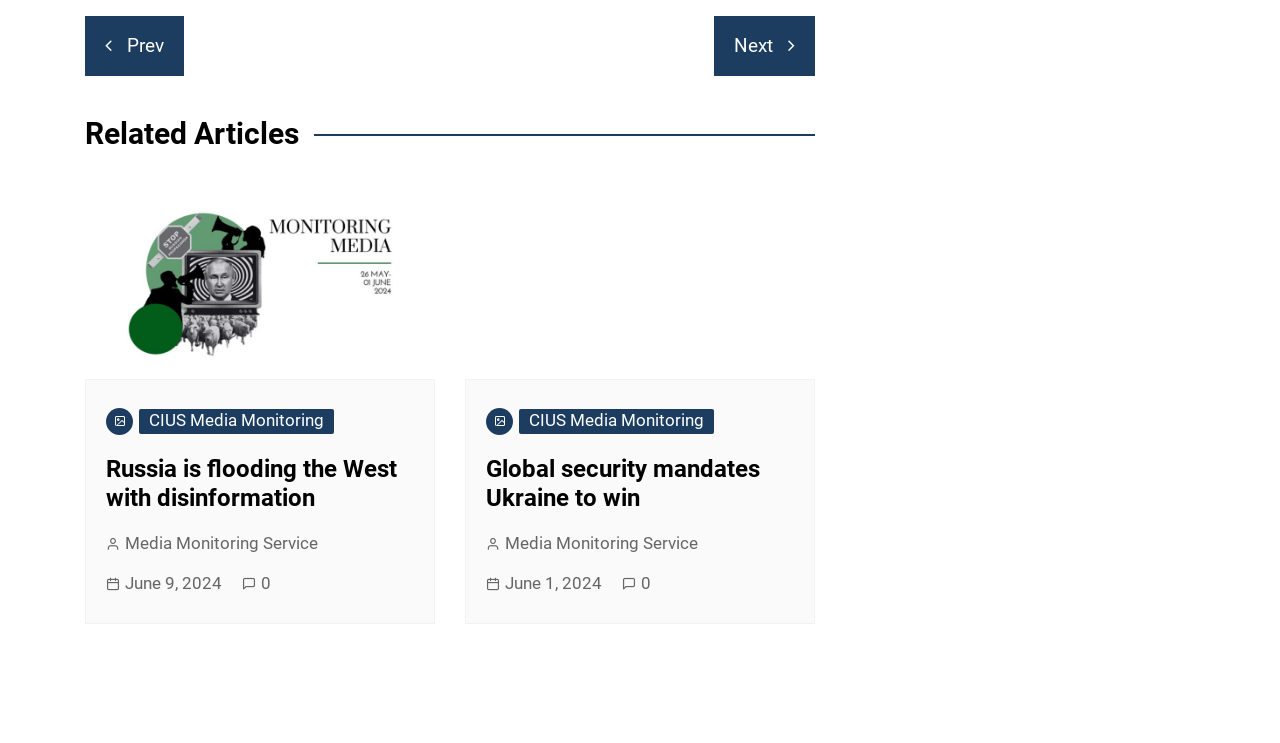Using the format (top-left x, top-left y, bottom-right x, bottom-right y), provide the bounding box coordinates for the described UI element. All values should be floating point numbers between 0 and 1: CIUS Media Monitoring

[0.405, 0.551, 0.558, 0.584]